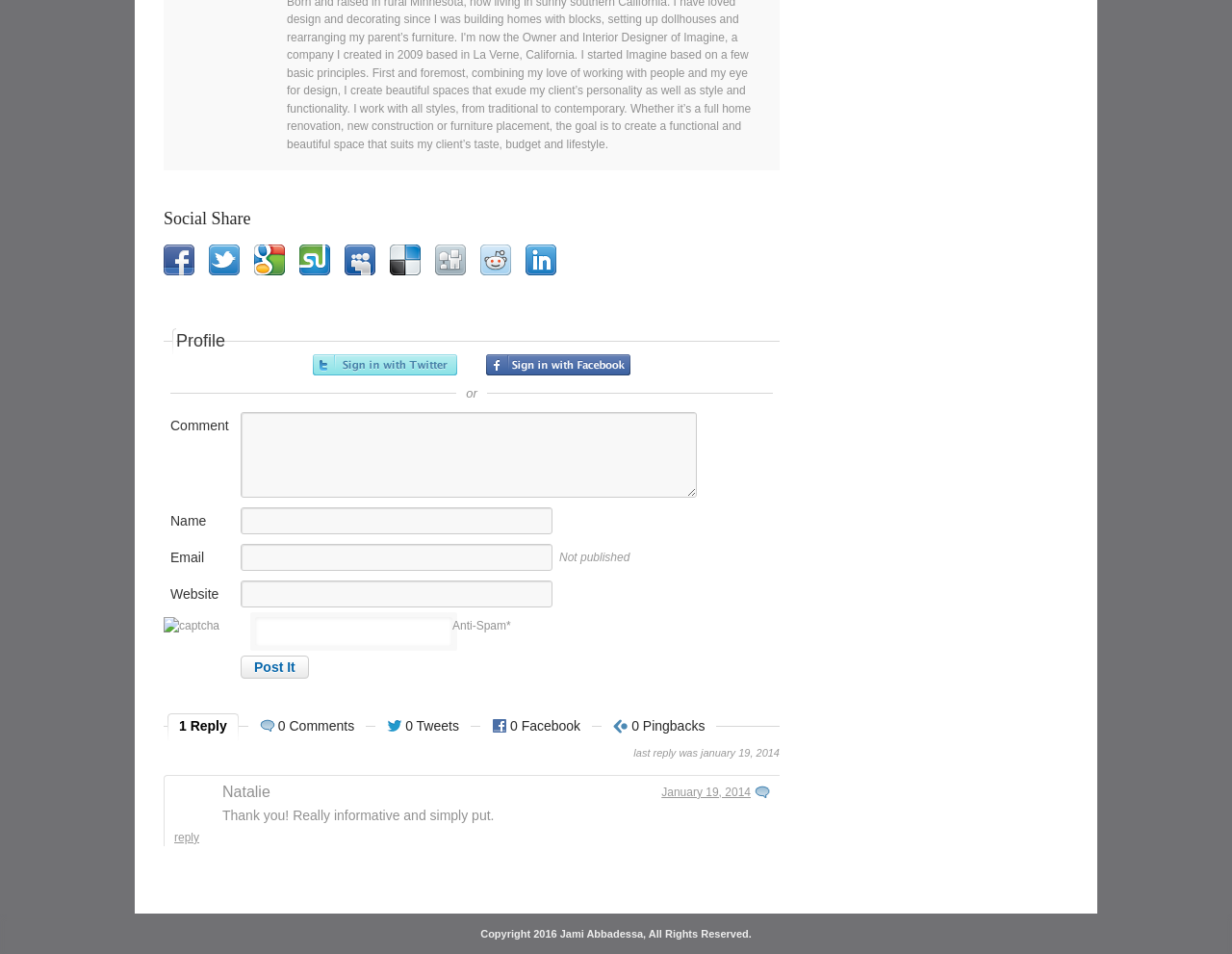Can you give a comprehensive explanation to the question given the content of the image?
What is the topic of the conversation?

Although the webpage contains a conversation thread, the topic of the conversation is not explicitly stated. However, based on the context, it appears to be a discussion or comment section related to a blog post or article.